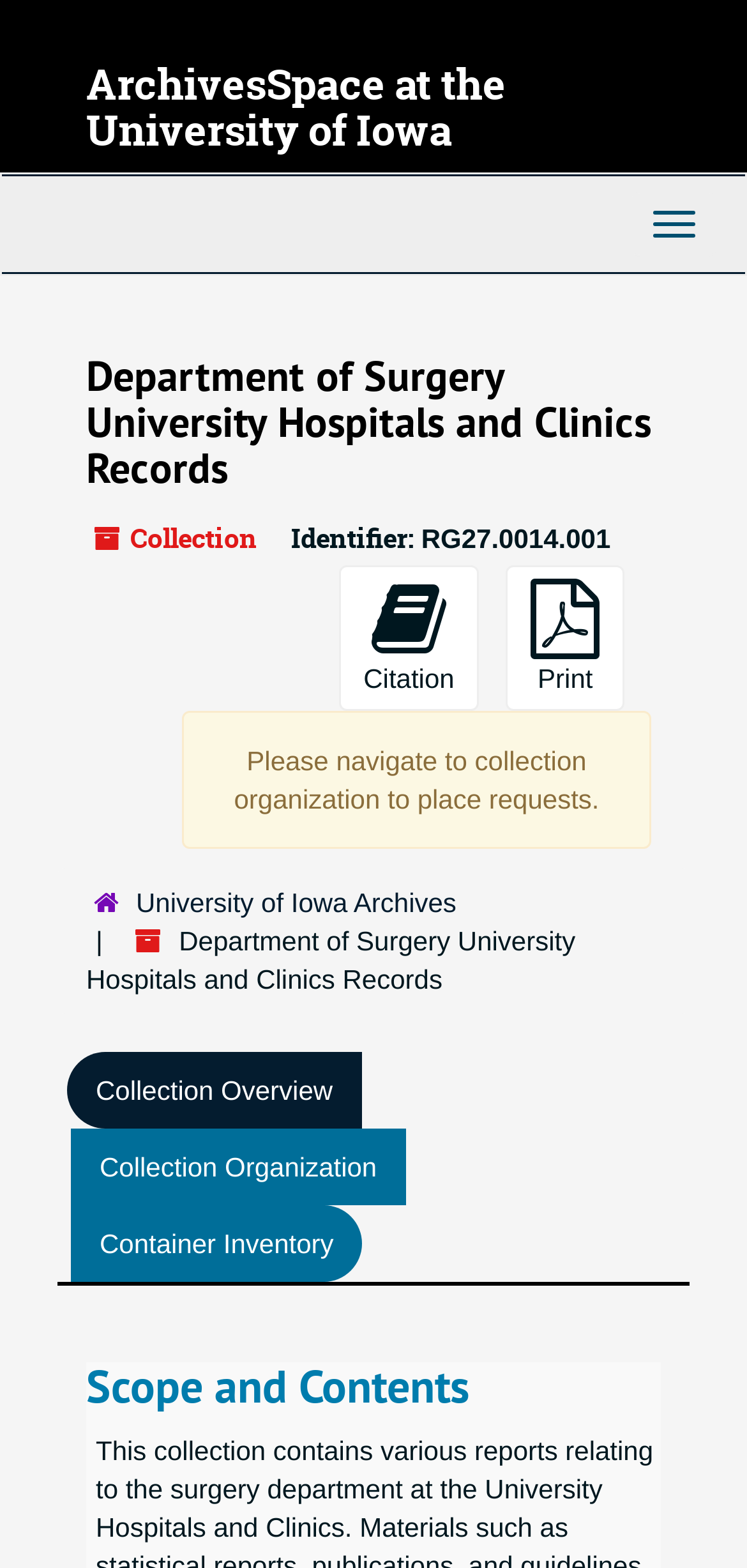Respond with a single word or phrase to the following question:
What is the name of the department in the collection?

Department of Surgery